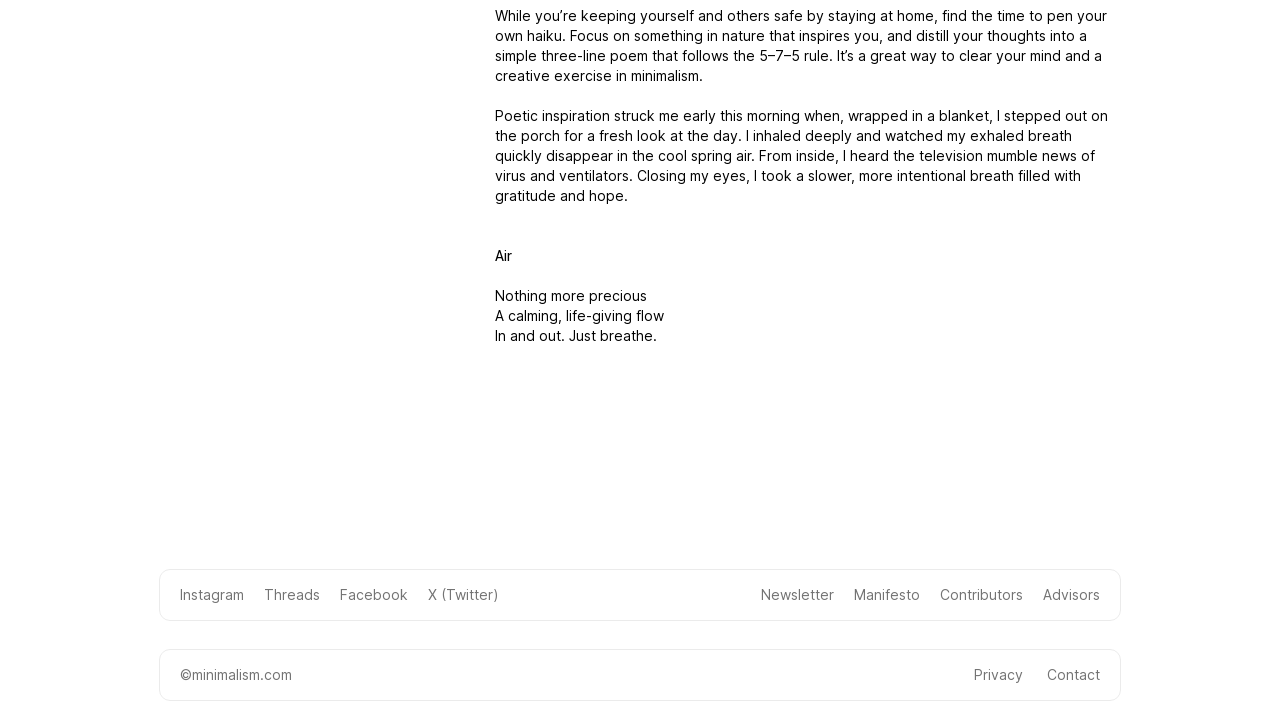Find the bounding box coordinates of the UI element according to this description: "Advisors".

[0.815, 0.812, 0.859, 0.84]